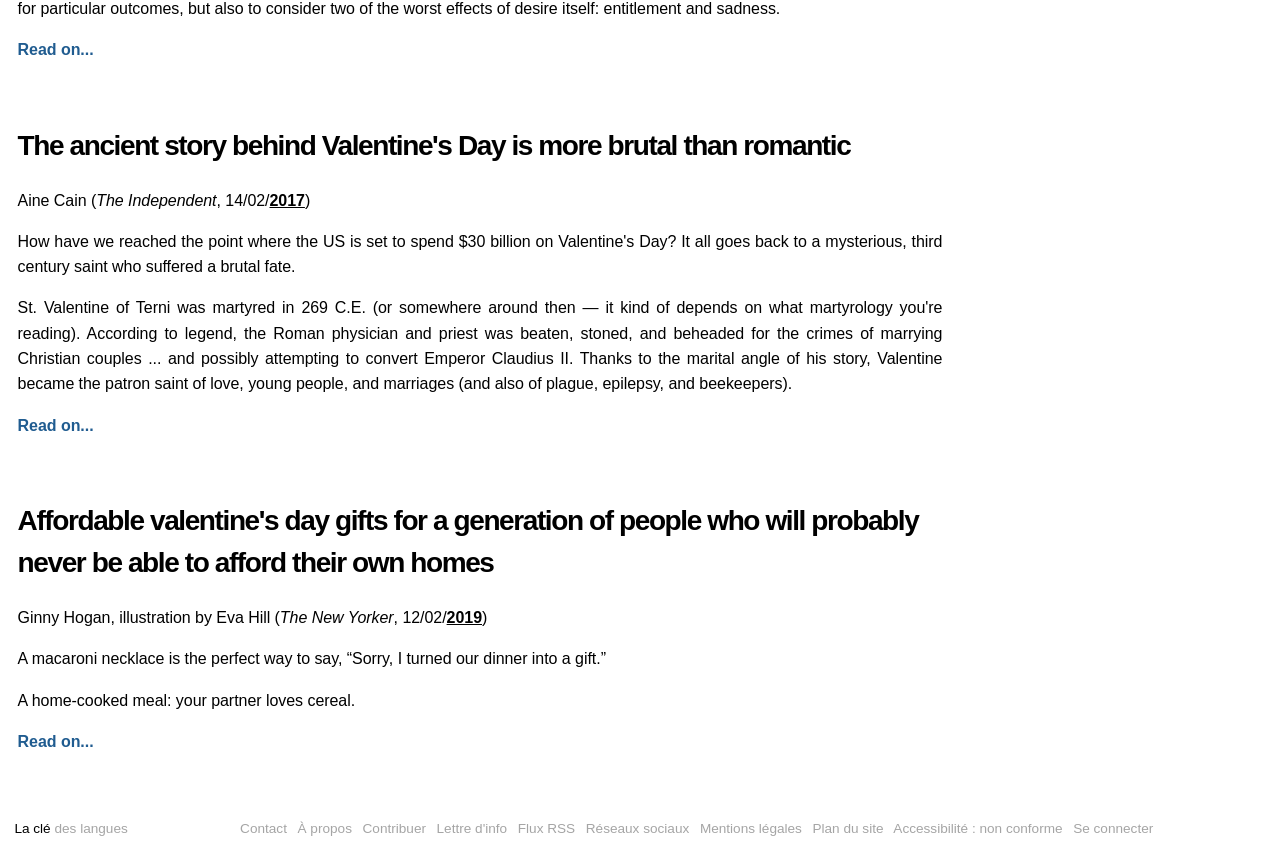What is the tone of the third article?
Look at the image and provide a short answer using one word or a phrase.

Humorous